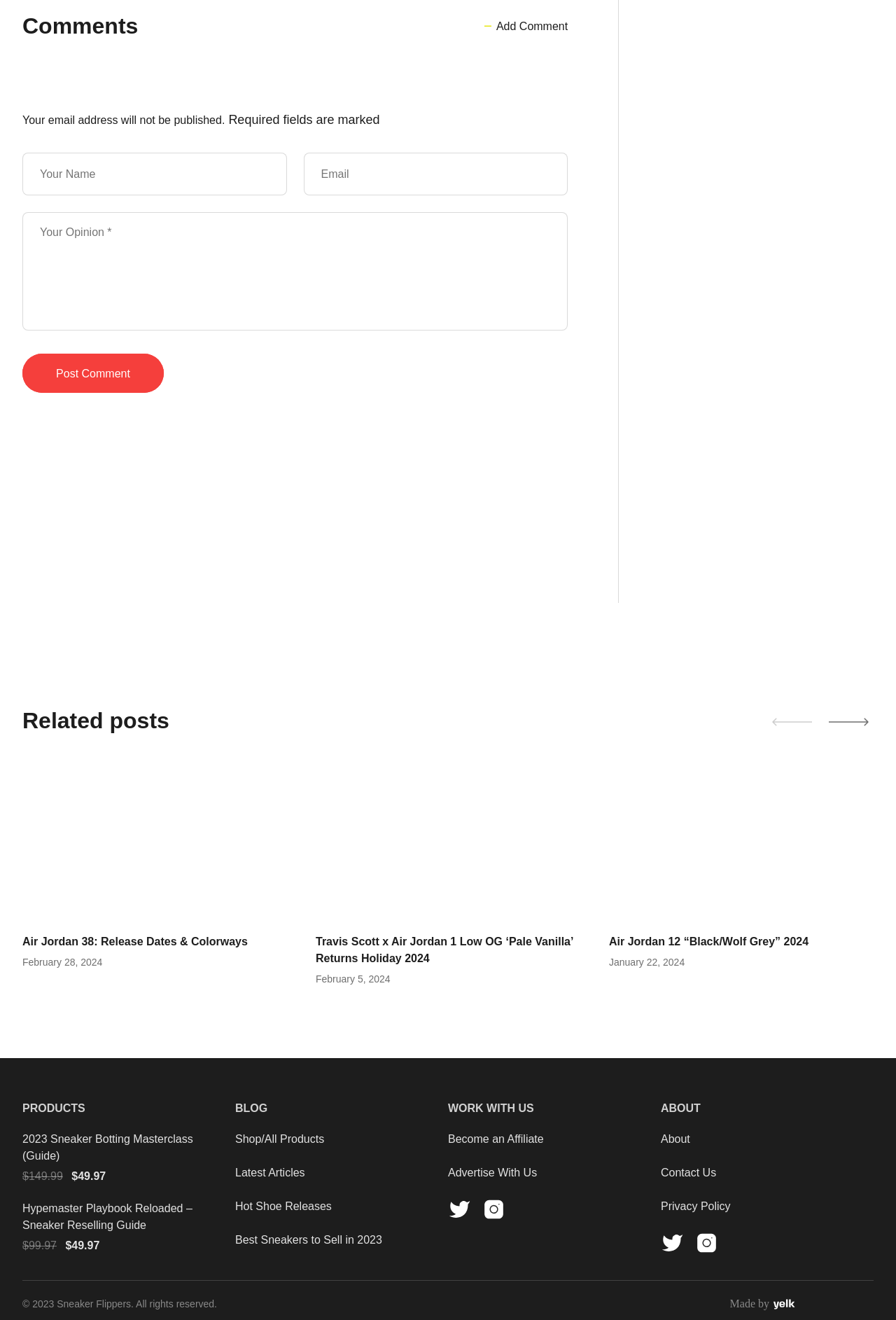Please determine the bounding box coordinates of the area that needs to be clicked to complete this task: 'Click on 'PRODUCTS''. The coordinates must be four float numbers between 0 and 1, formatted as [left, top, right, bottom].

[0.025, 0.836, 0.244, 0.844]